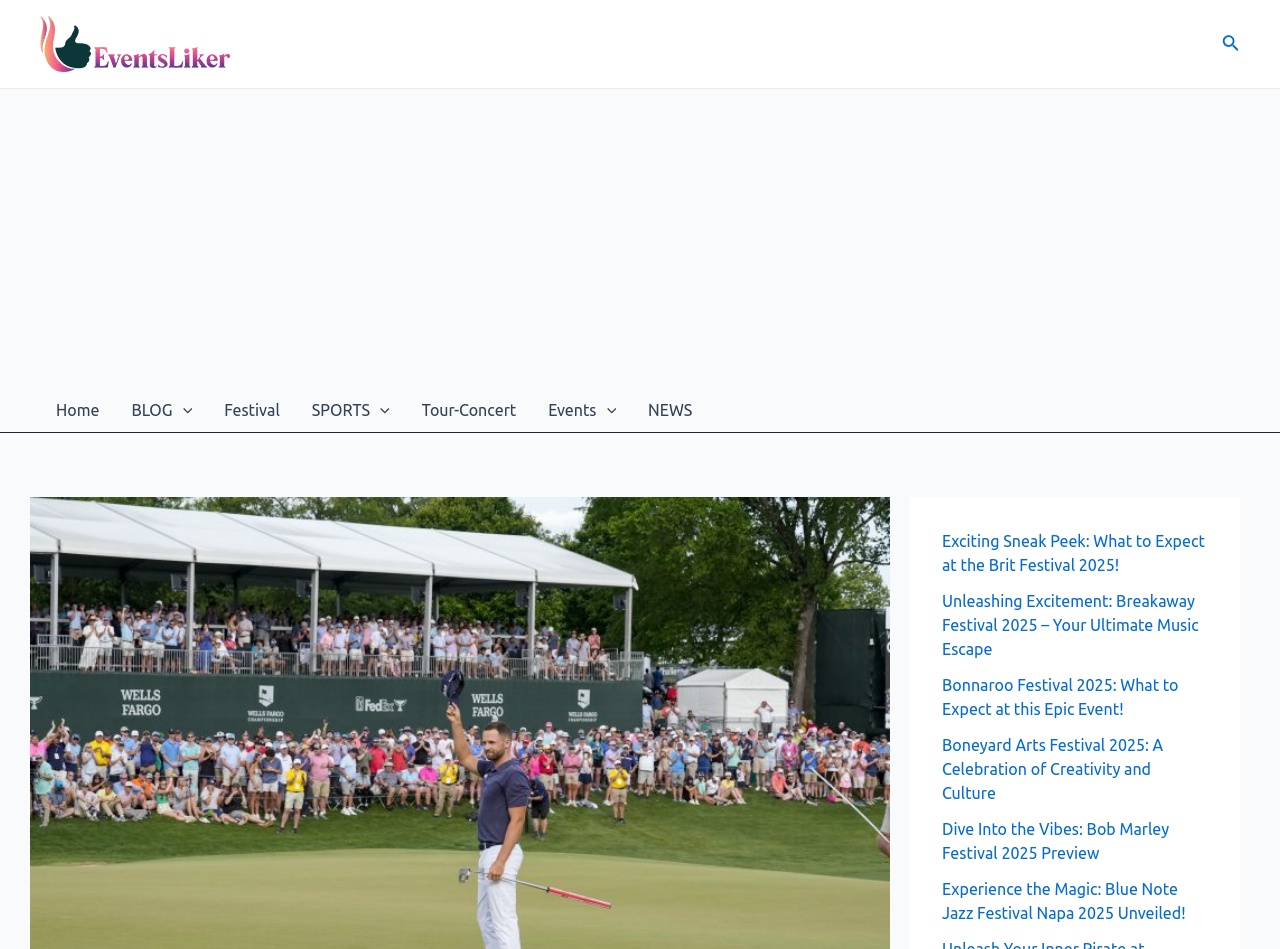Given the following UI element description: "aria-label="Advertisement" name="aswift_1" title="Advertisement"", find the bounding box coordinates in the webpage screenshot.

[0.031, 0.104, 0.969, 0.399]